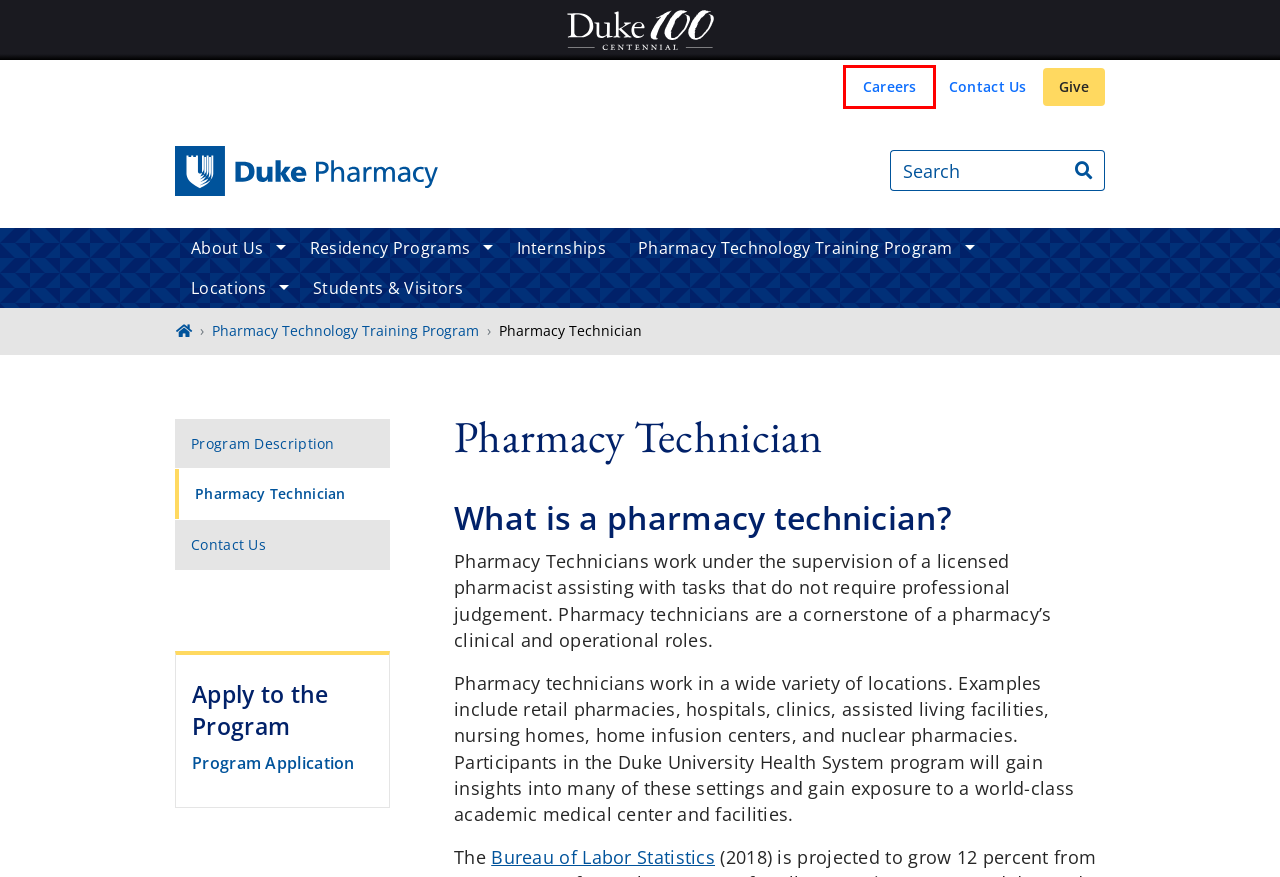Examine the screenshot of the webpage, noting the red bounding box around a UI element. Pick the webpage description that best matches the new page after the element in the red bounding box is clicked. Here are the candidates:
A. Duke University
B. Careers | Human Resources
C. Duke Centennial - Celebrating the past, inspiring the present and looking toward the future
D. Terms and Conditions | Duke University School of Medicine
E. Duke Health | Connect with your health care at Duke Health
F. Make a Gift to Duke
G. Duke University School of Medicine
H. Notice of Nondiscrimination | Duke Health

B